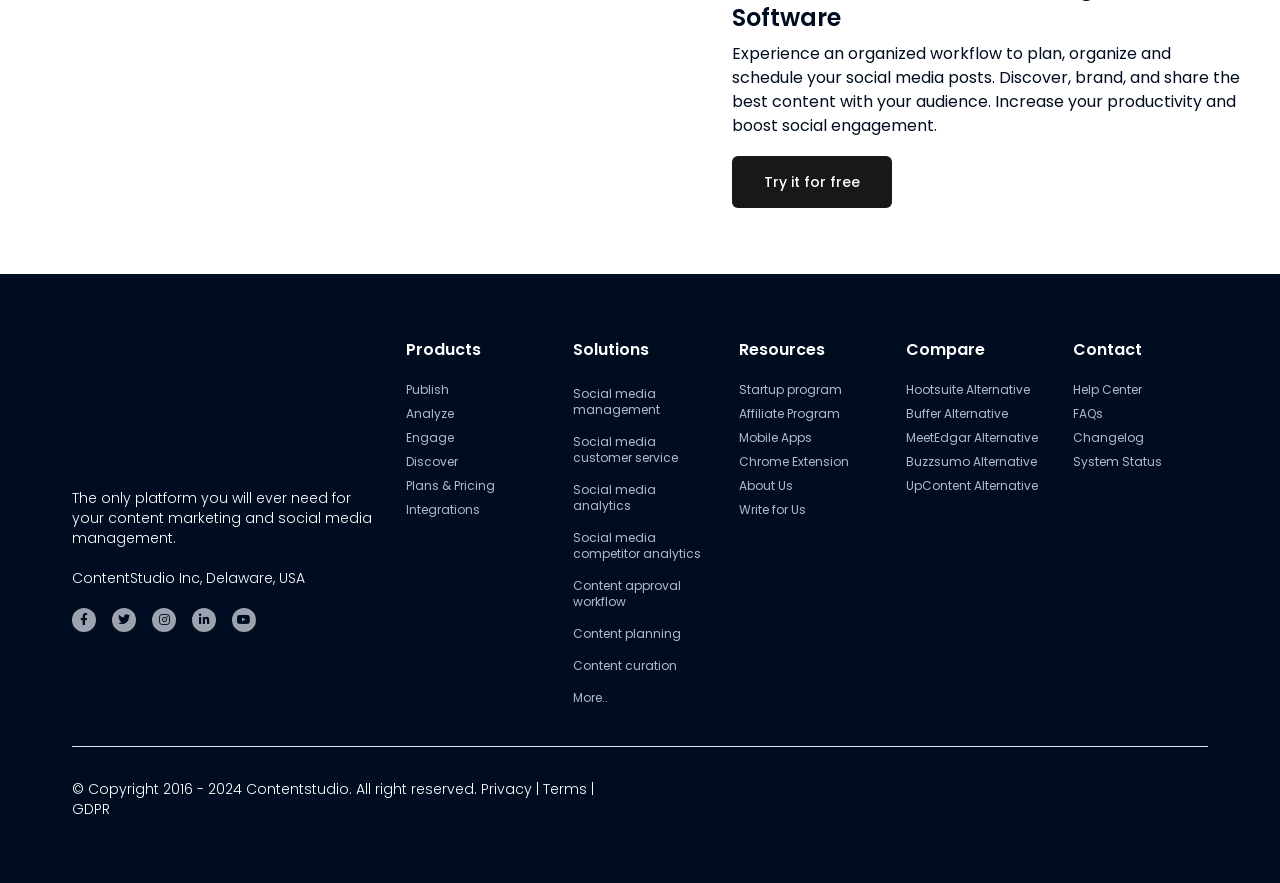Using the description "Content planning", predict the bounding box of the relevant HTML element.

[0.447, 0.765, 0.532, 0.785]